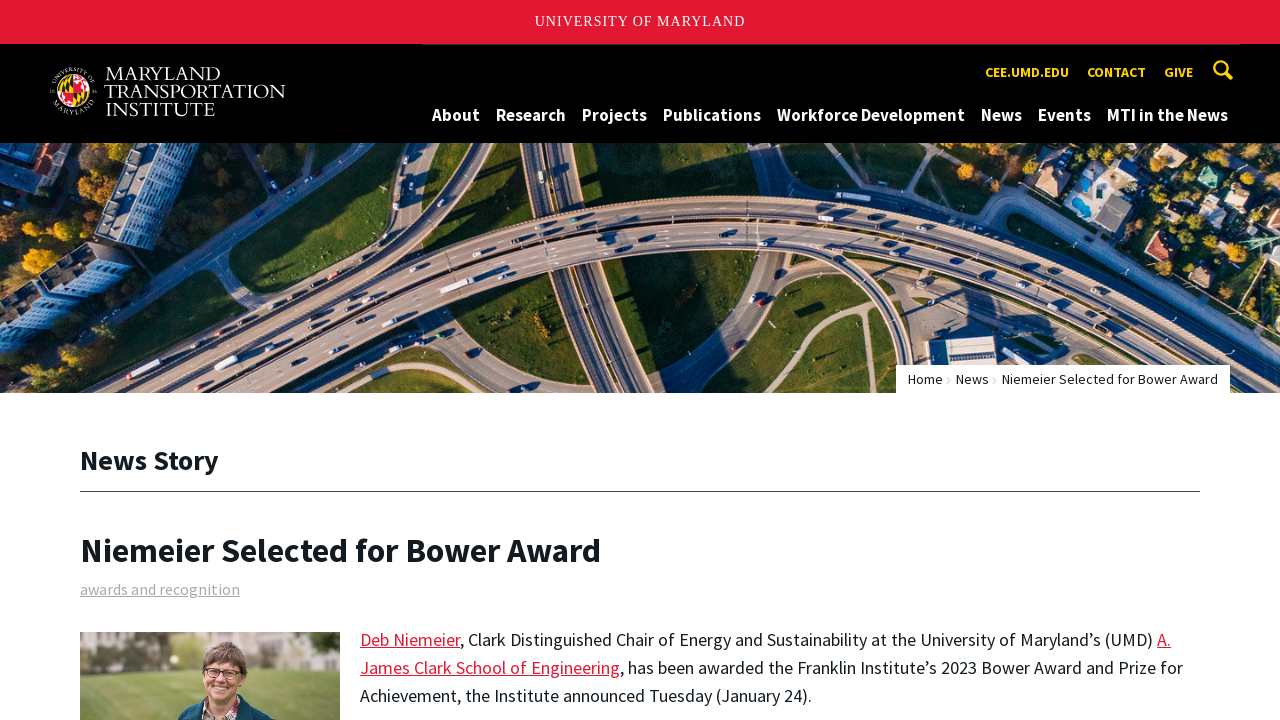Please provide a one-word or short phrase answer to the question:
What is the name of the school Deb Niemeier is affiliated with?

A. James Clark School of Engineering